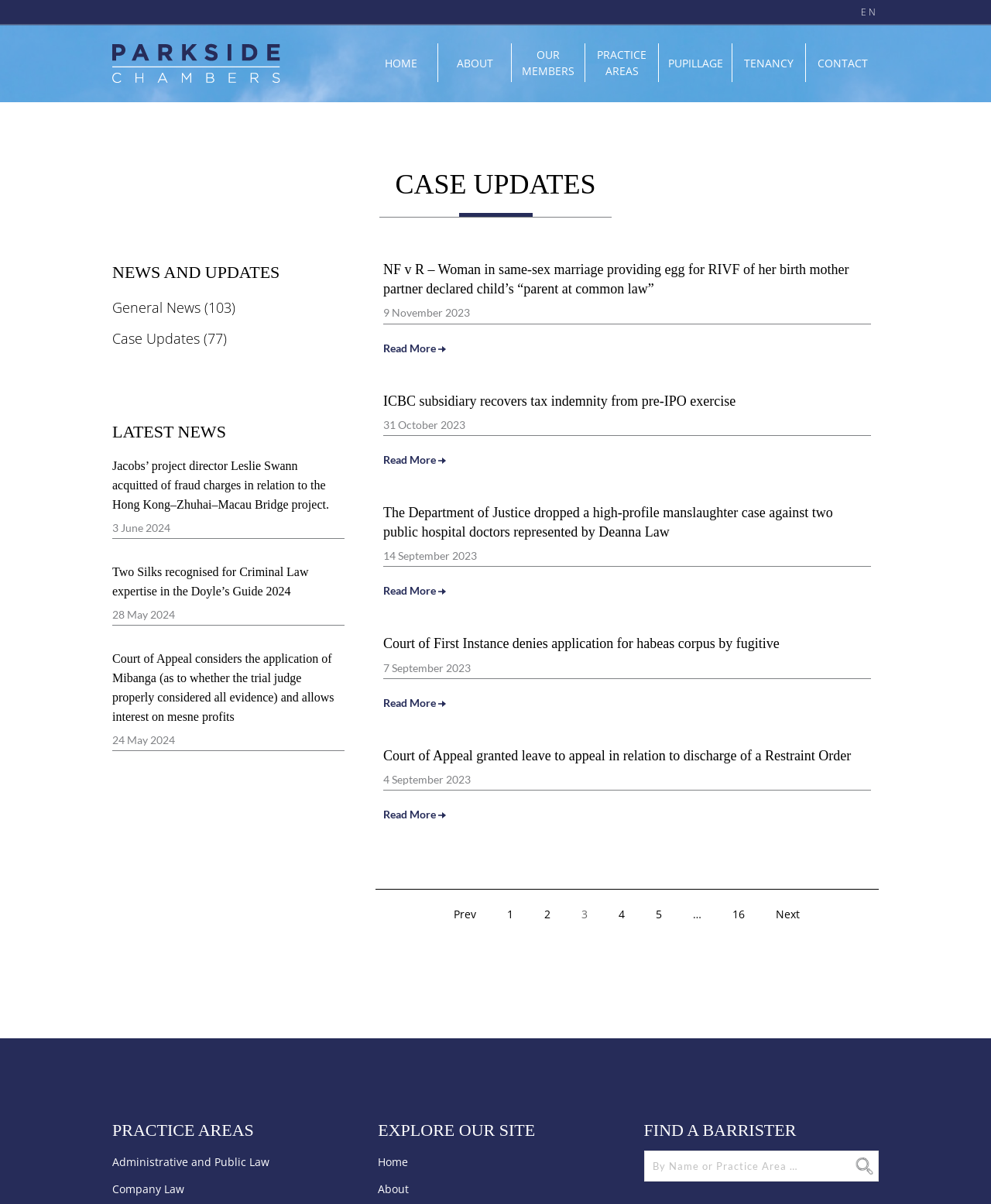Determine the bounding box coordinates of the section to be clicked to follow the instruction: "Search for a barrister". The coordinates should be given as four float numbers between 0 and 1, formatted as [left, top, right, bottom].

[0.65, 0.955, 0.887, 0.981]